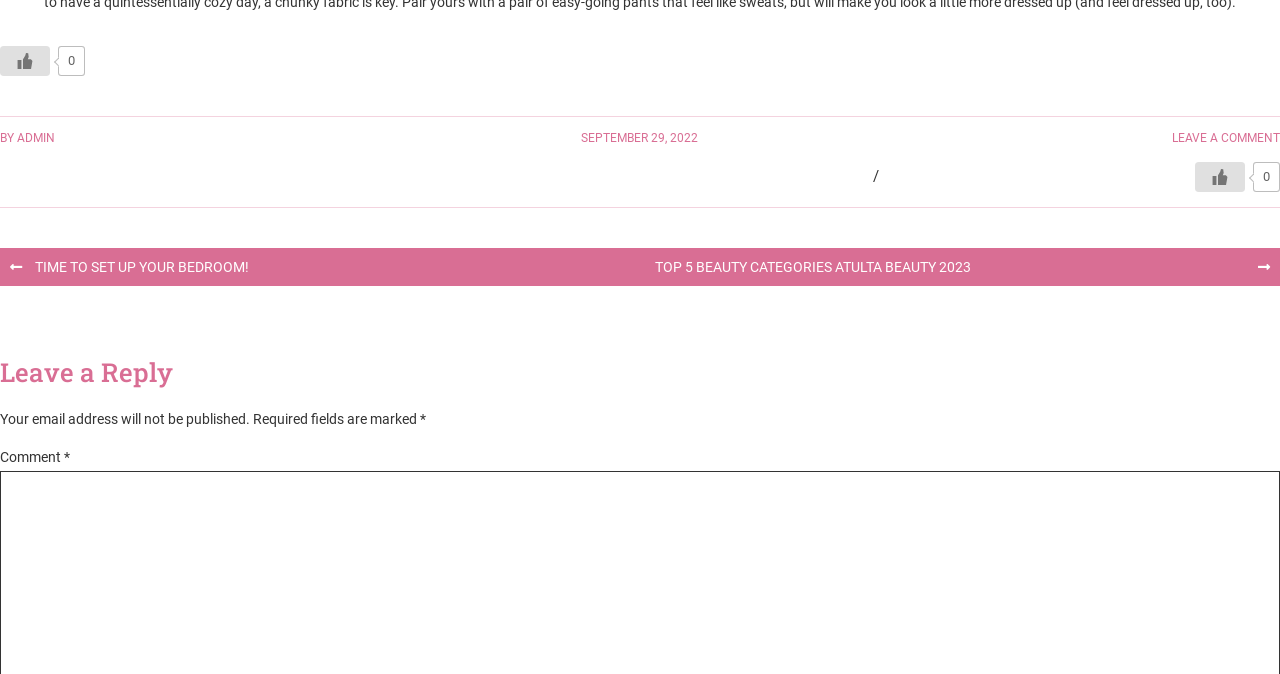Using the information in the image, could you please answer the following question in detail:
What is the purpose of the required fields?

I inferred the purpose of the required fields by reading the static text 'Your email address will not be published.' and 'Required fields are marked'.